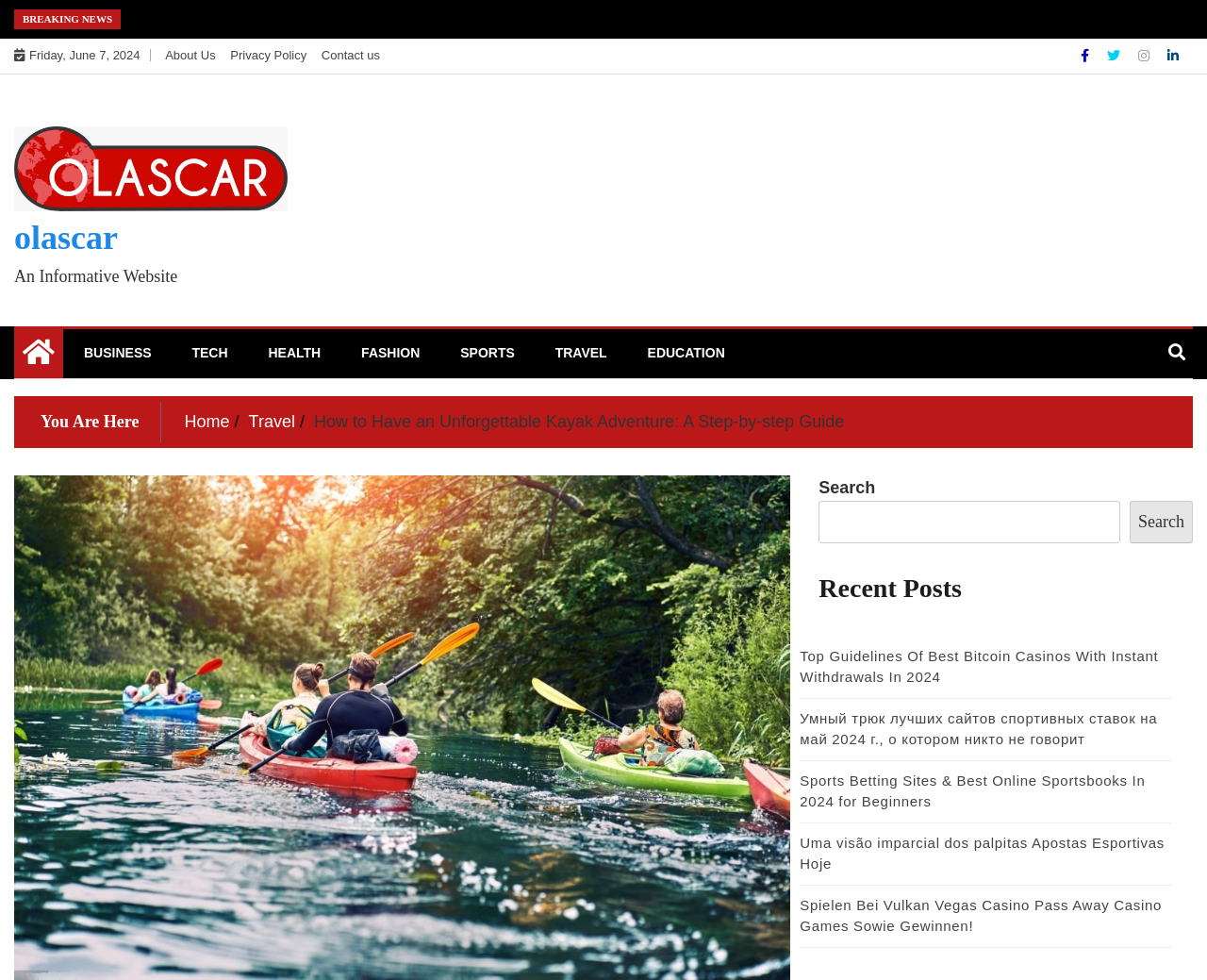Pinpoint the bounding box coordinates of the clickable element needed to complete the instruction: "Search for something". The coordinates should be provided as four float numbers between 0 and 1: [left, top, right, bottom].

[0.678, 0.485, 0.988, 0.554]